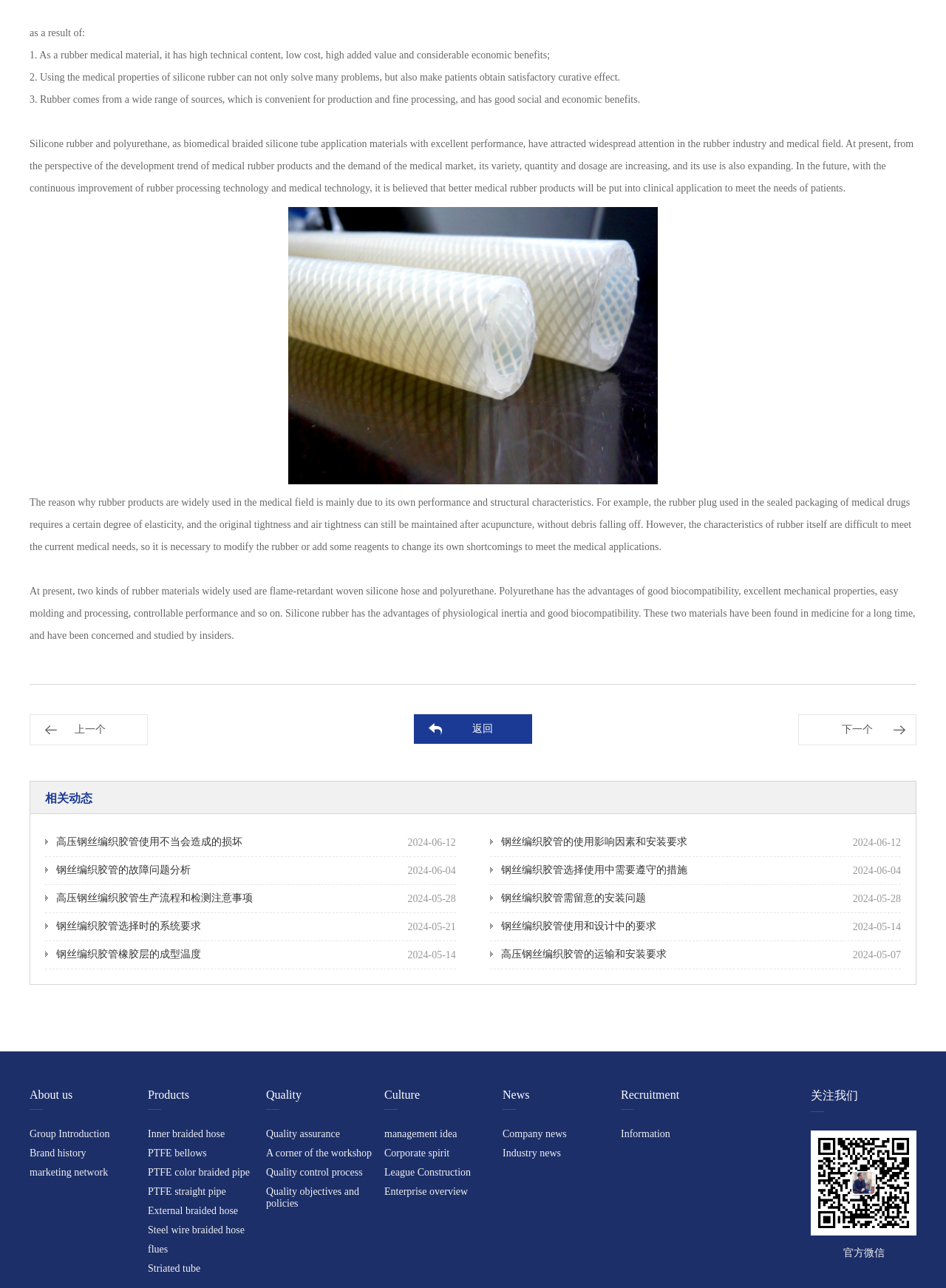Identify the bounding box coordinates for the element that needs to be clicked to fulfill this instruction: "click the '返回' link". Provide the coordinates in the format of four float numbers between 0 and 1: [left, top, right, bottom].

[0.438, 0.554, 0.562, 0.577]